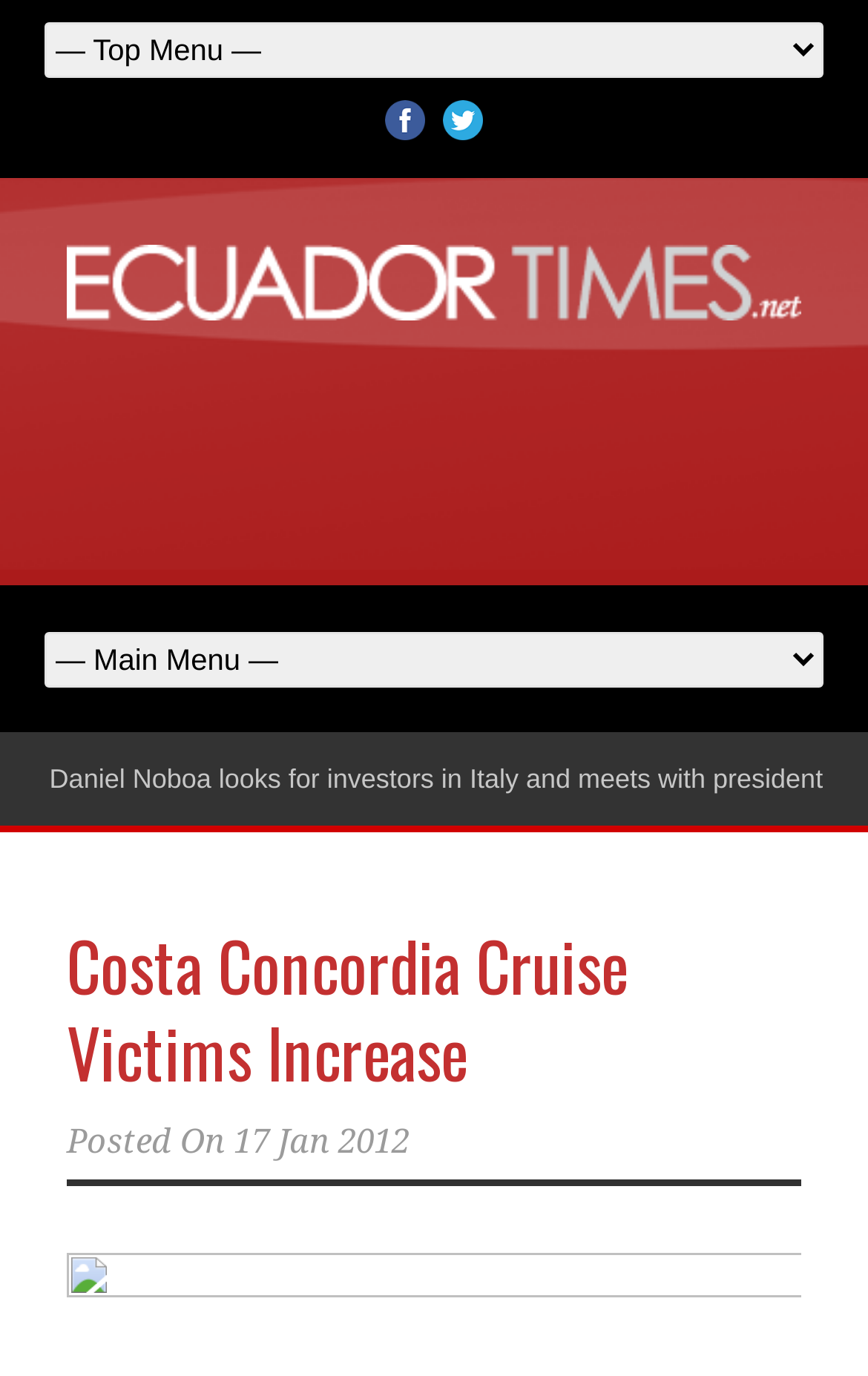Is the webpage providing news about Ecuador only?
Provide a short answer using one word or a brief phrase based on the image.

No